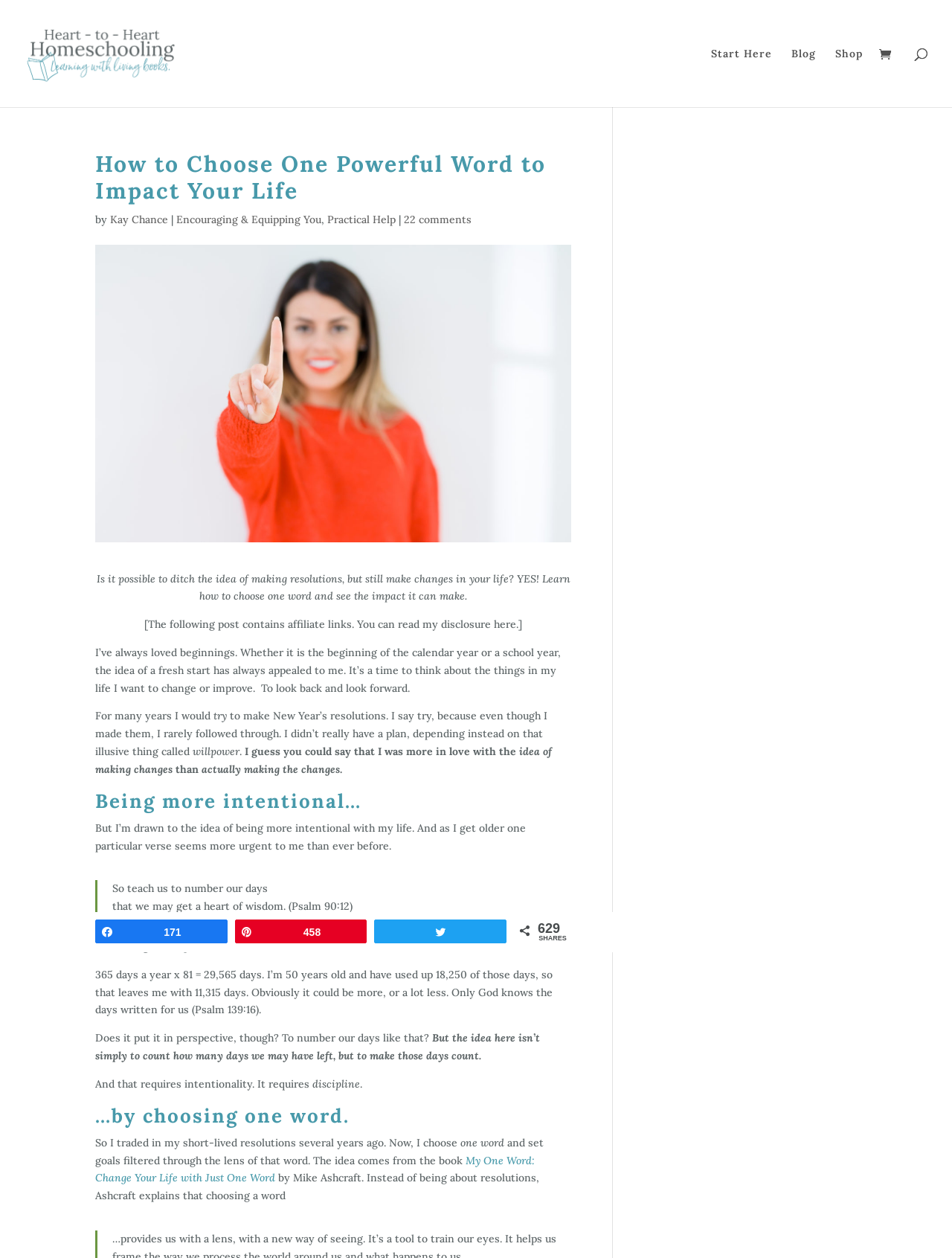Please identify the bounding box coordinates of the element I should click to complete this instruction: 'Explore the 'Shop' section'. The coordinates should be given as four float numbers between 0 and 1, like this: [left, top, right, bottom].

[0.877, 0.038, 0.906, 0.085]